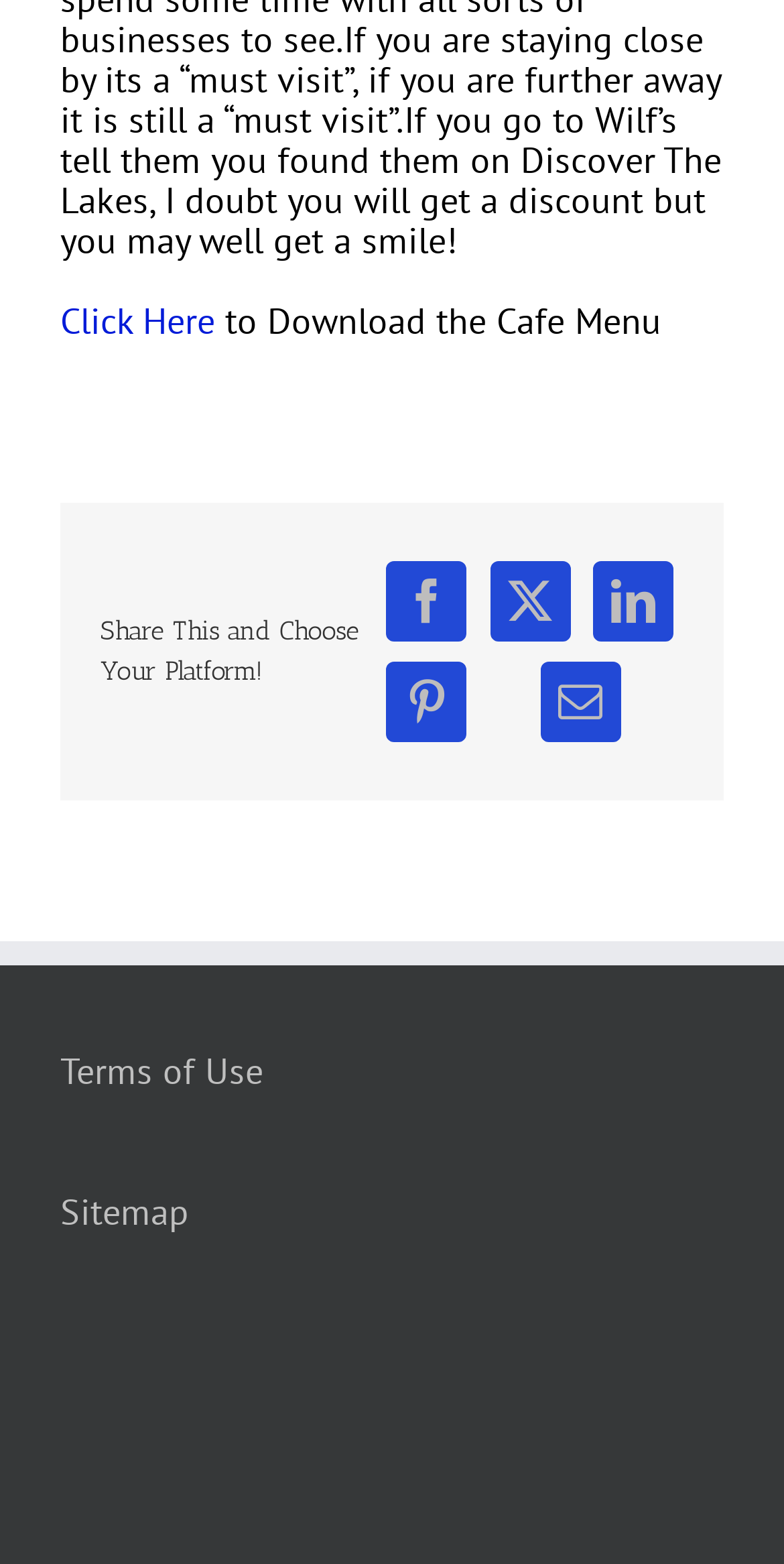Could you provide the bounding box coordinates for the portion of the screen to click to complete this instruction: "View terms of use"?

[0.077, 0.669, 0.336, 0.699]